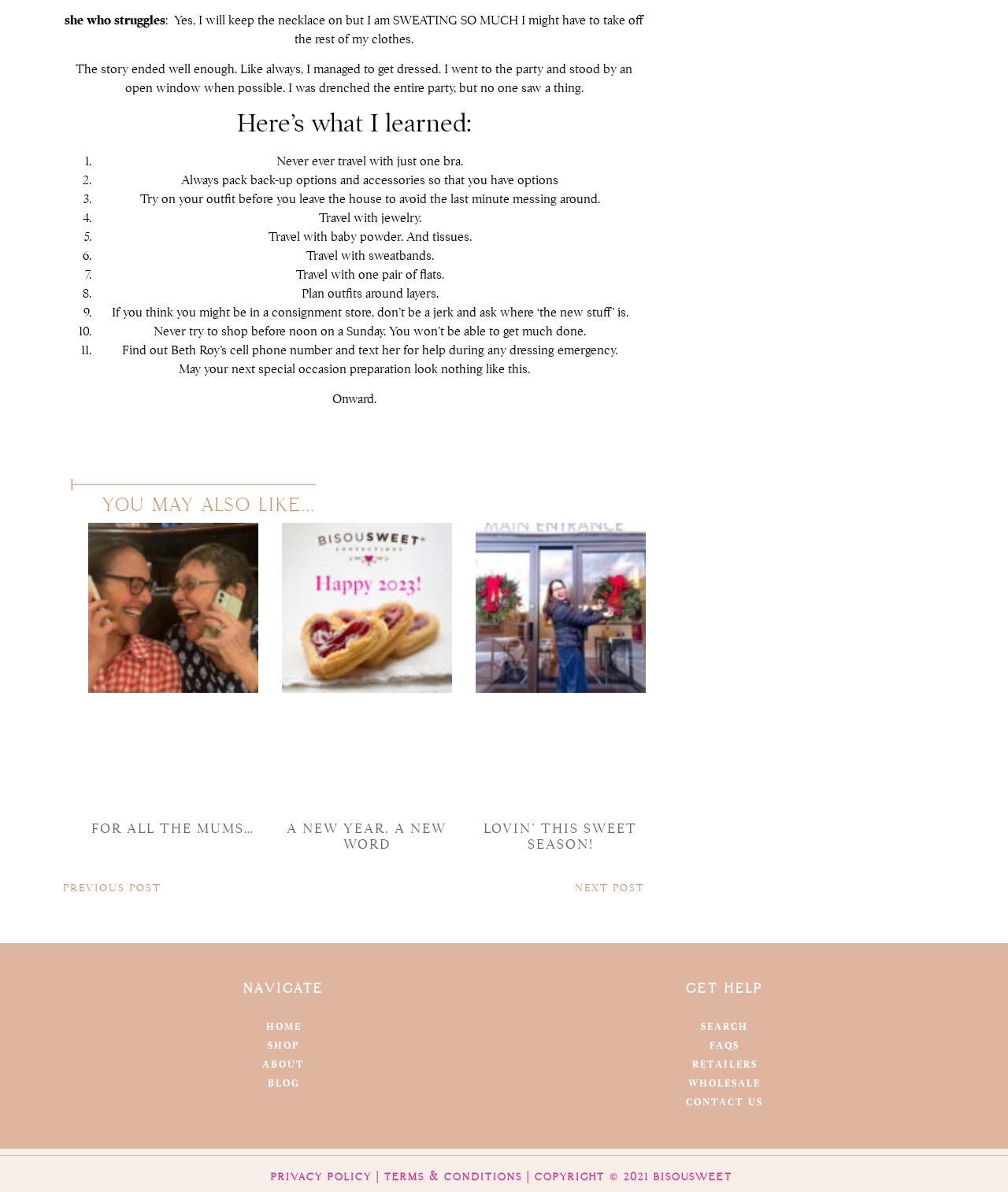What is the copyright year mentioned at the bottom?
Please provide a comprehensive answer based on the visual information in the image.

The copyright year mentioned at the bottom of the webpage is 2021 which is part of the StaticText element with ID 319 that says 'COPYRIGHT © 2021 BISOUSWEET'.